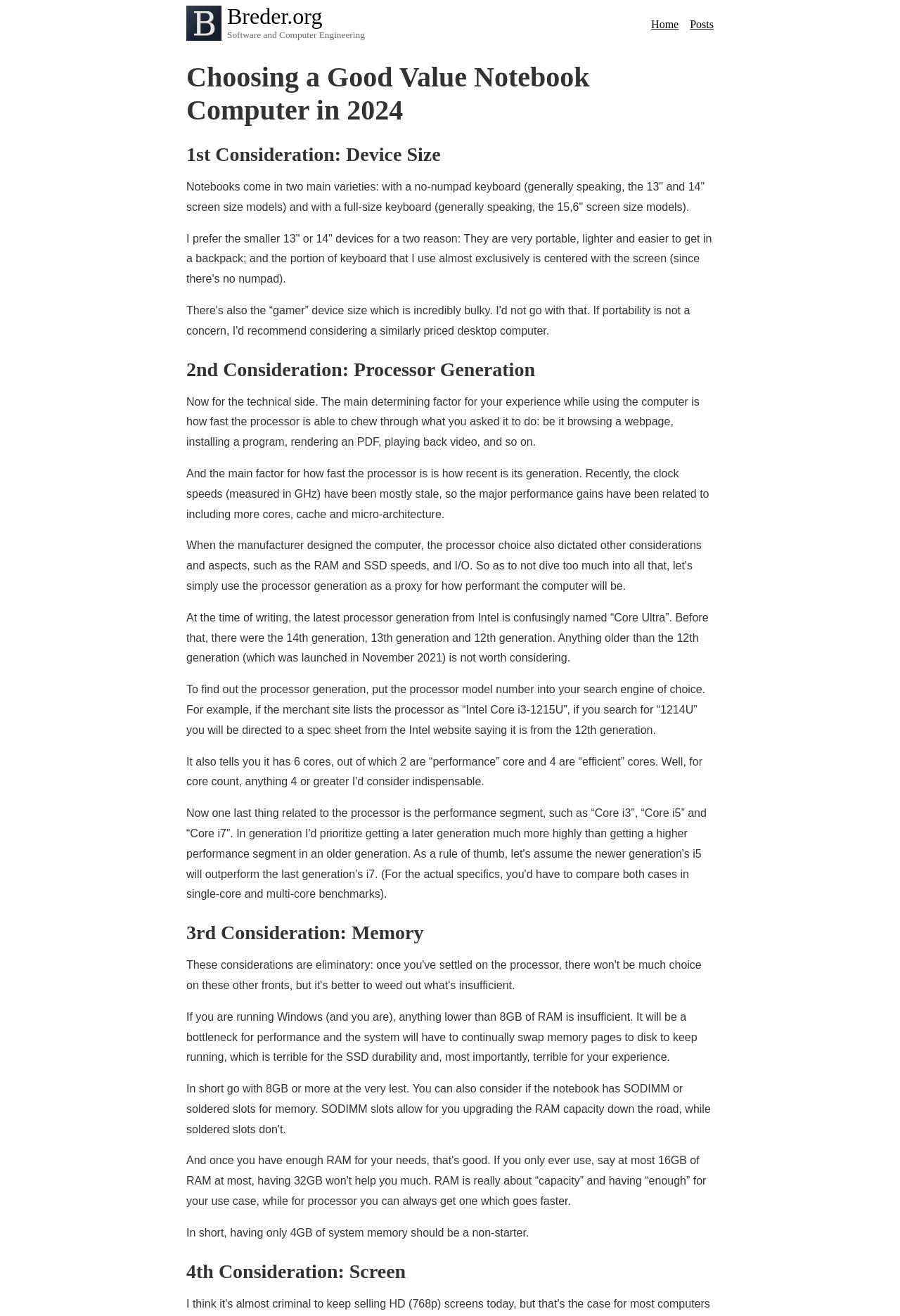What is the main factor for how fast a processor is?
Answer the question with a single word or phrase by looking at the picture.

Its generation